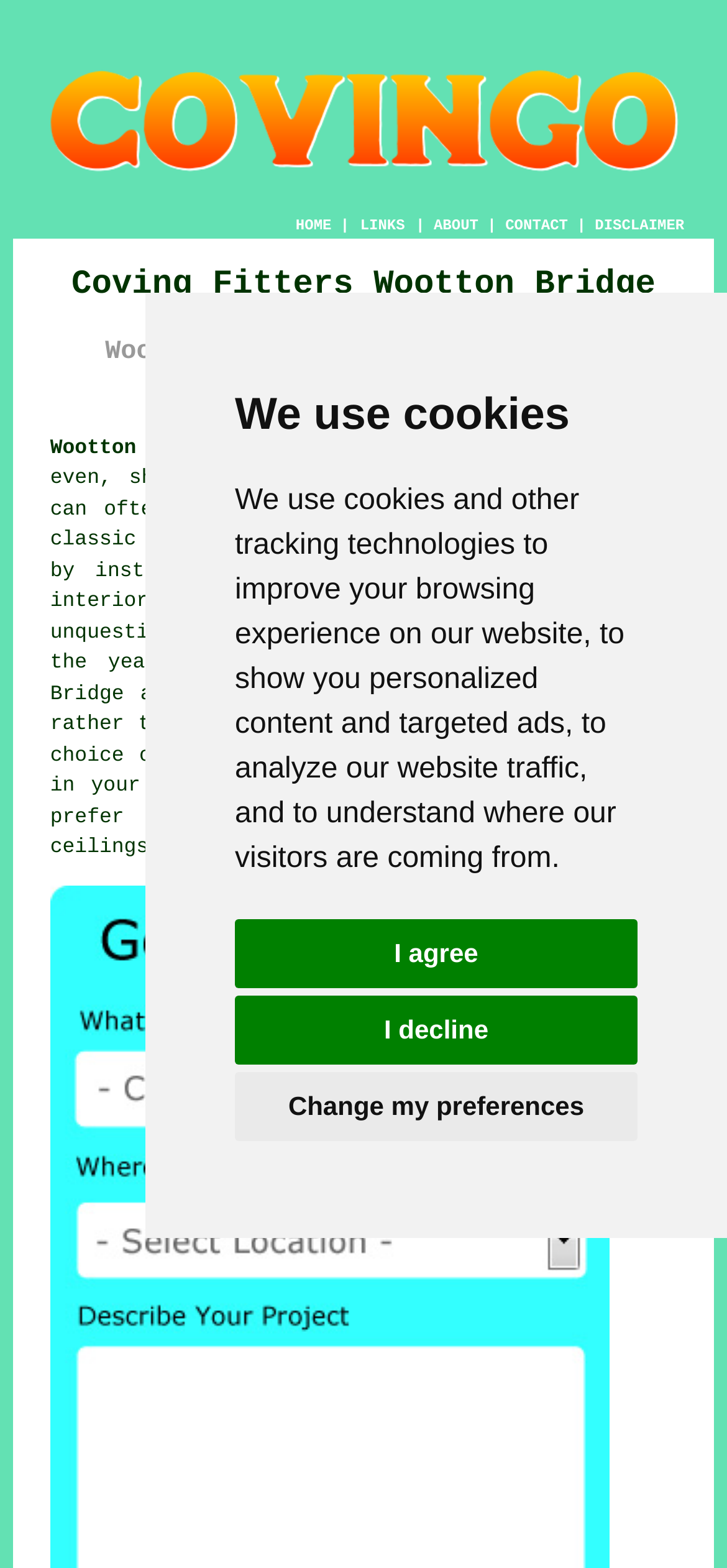Please specify the bounding box coordinates of the region to click in order to perform the following instruction: "Click the ABOUT link".

[0.597, 0.139, 0.658, 0.15]